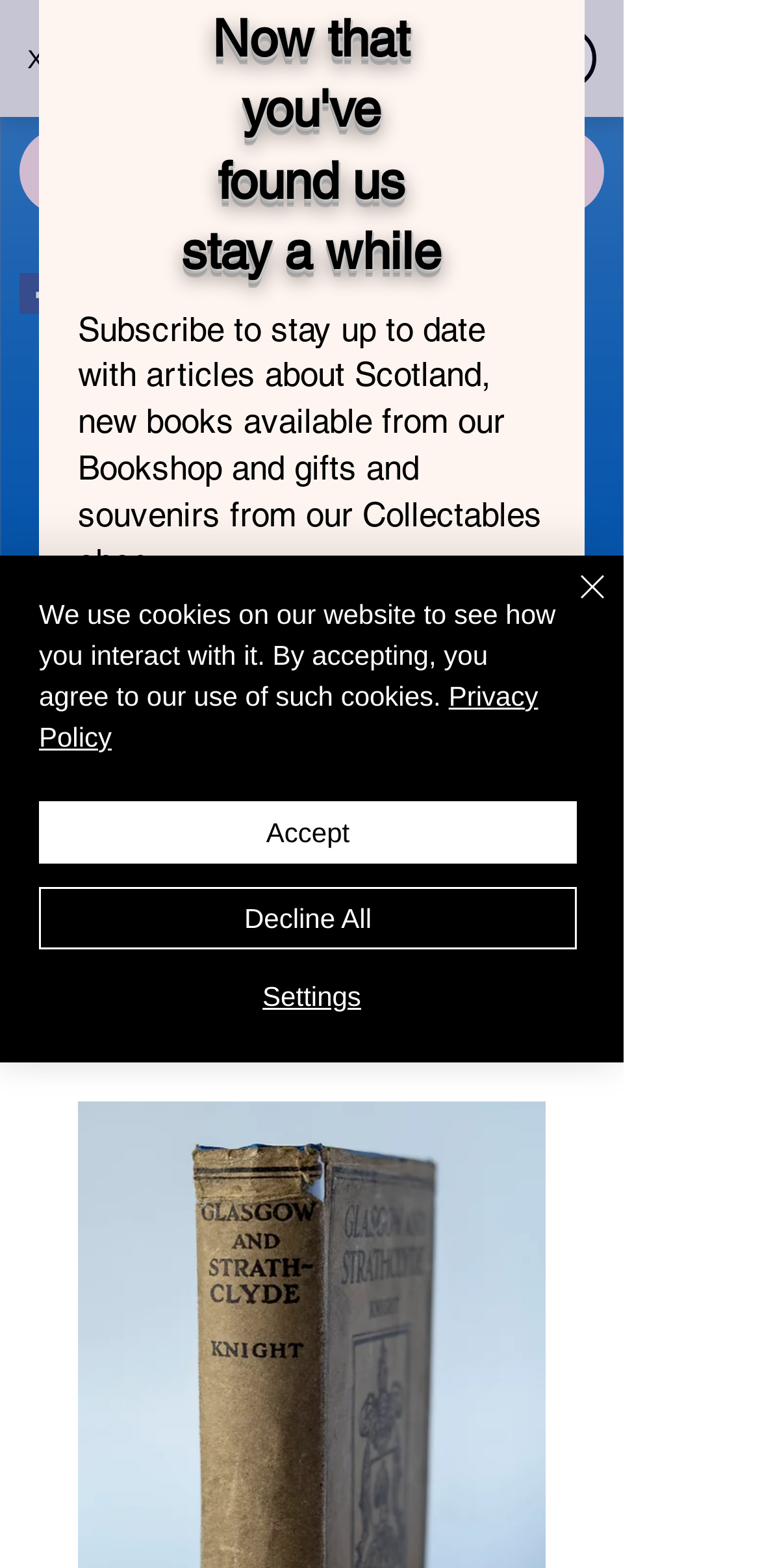Please find and generate the text of the main header of the webpage.

Glasgow and Strathclyde